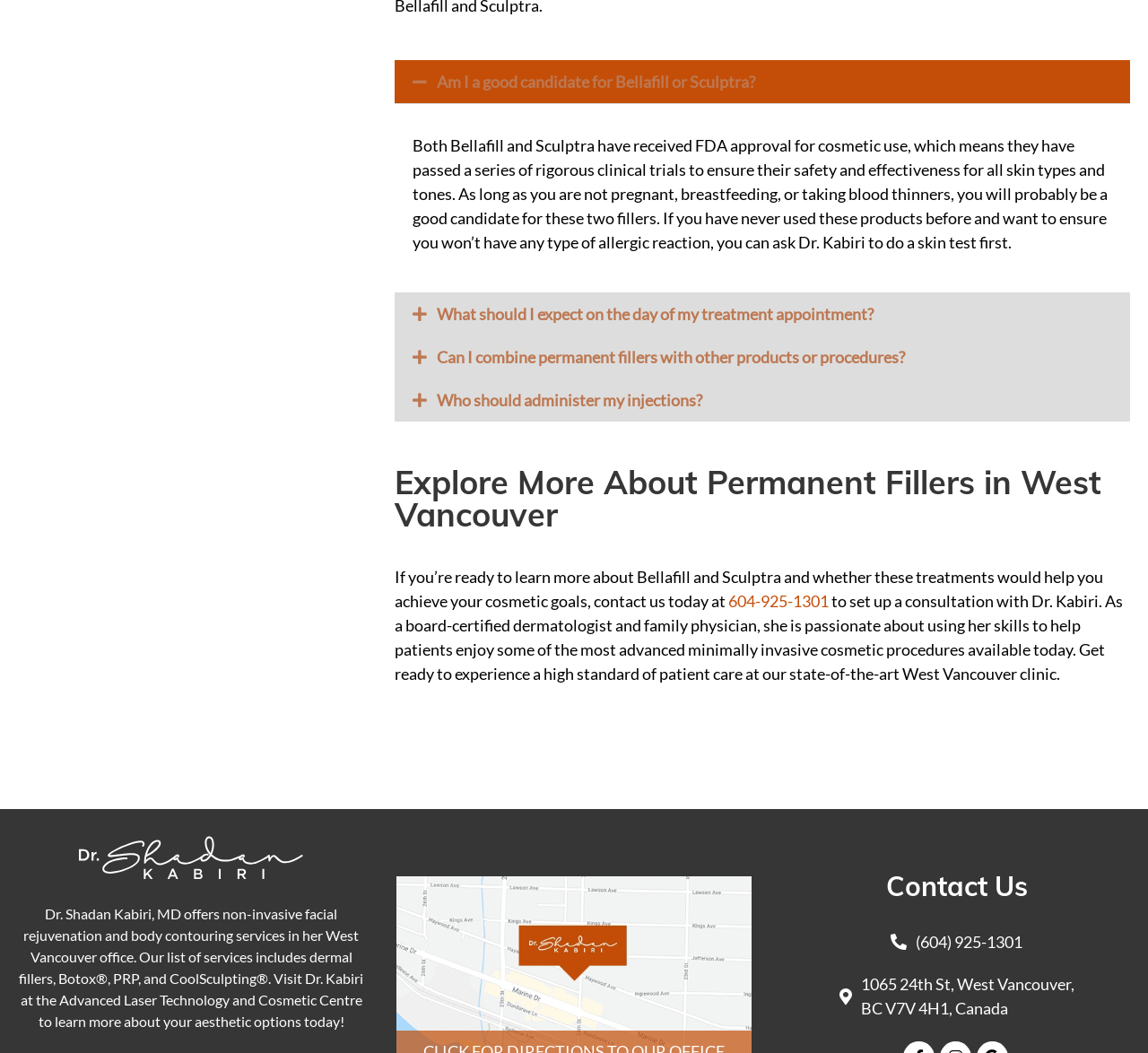Can you provide the bounding box coordinates for the element that should be clicked to implement the instruction: "Read more about 'Data Personalized Care'"?

None